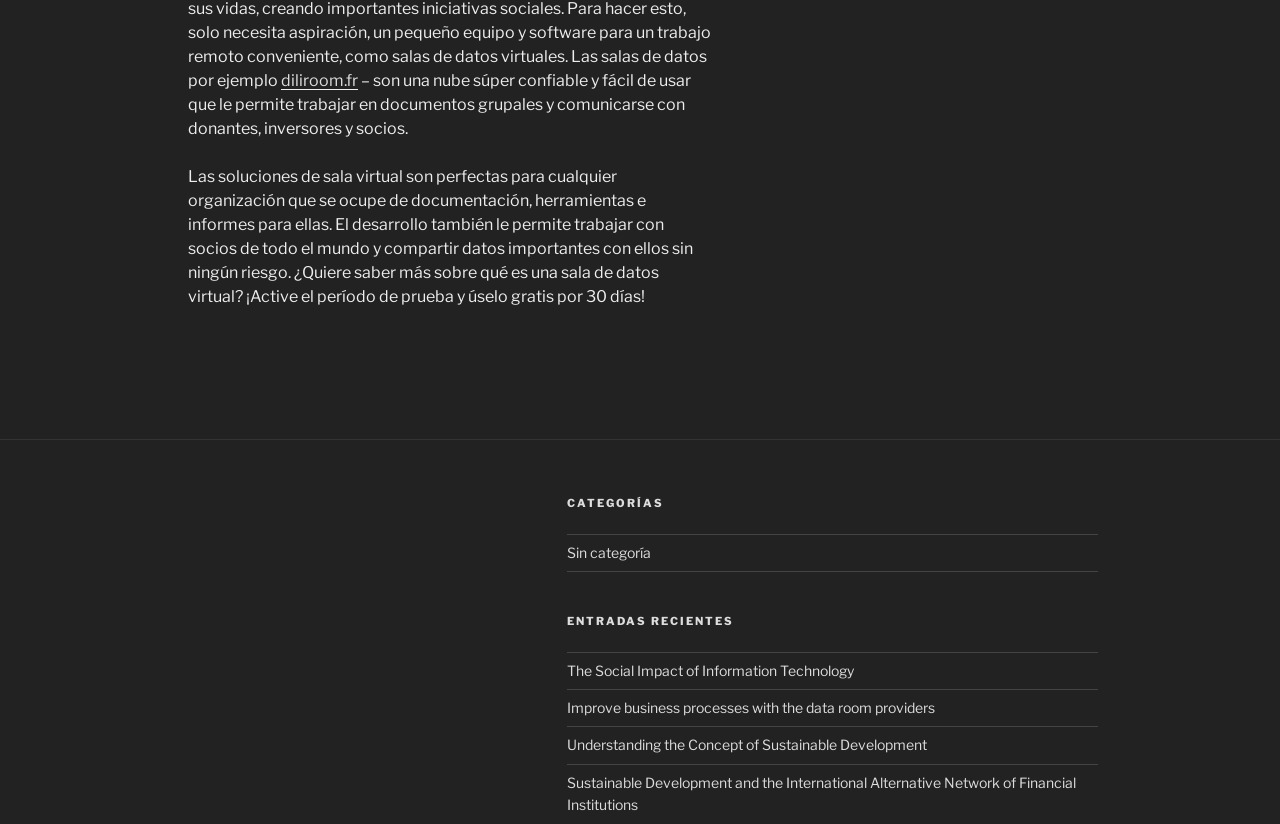What is the website about?
Please ensure your answer is as detailed and informative as possible.

Based on the text on the webpage, it appears to be about virtual data rooms, which are described as a cloud-based solution for document management and collaboration. The text also mentions its benefits for organizations and its features.